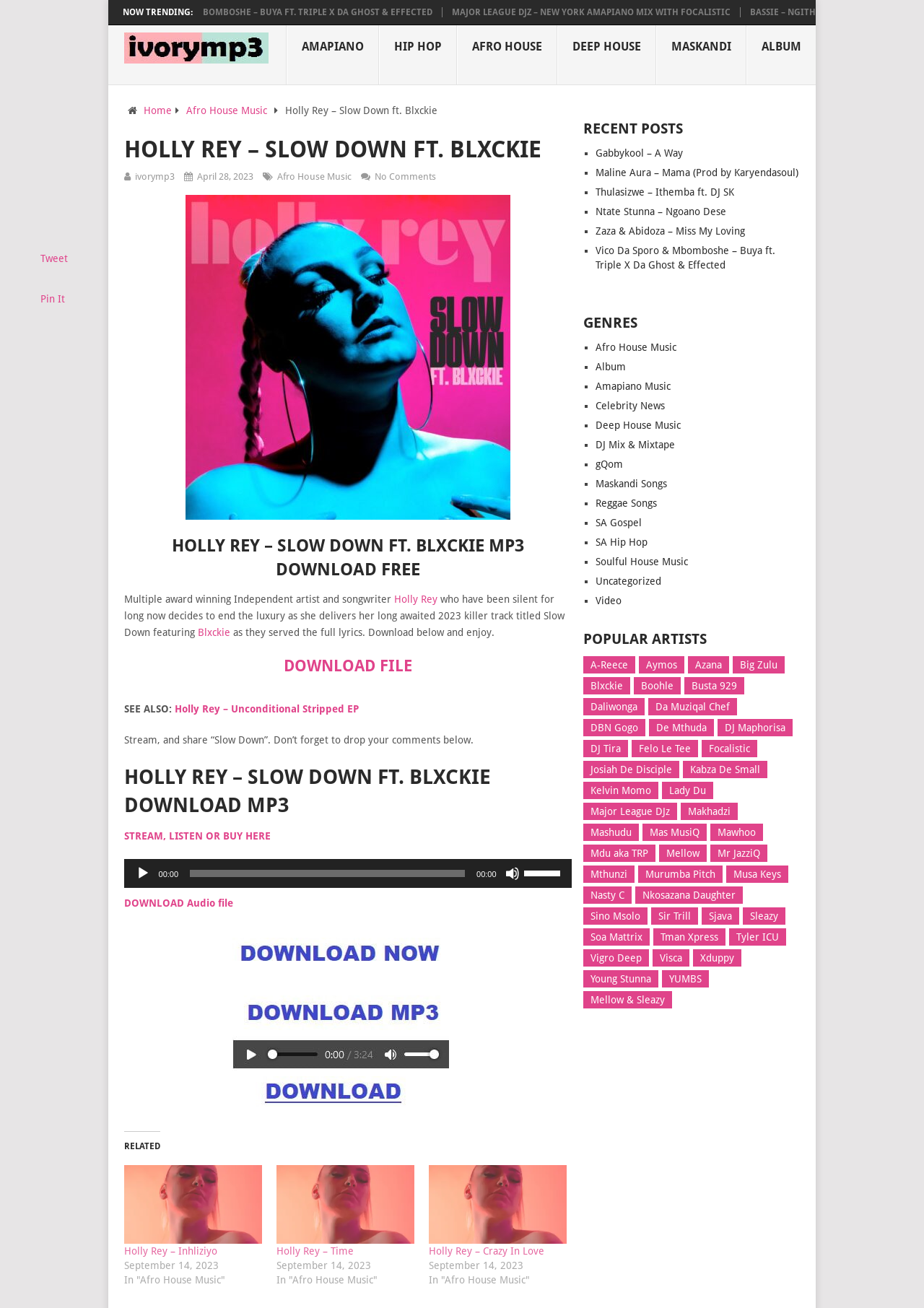For the element described, predict the bounding box coordinates as (top-left x, top-left y, bottom-right x, bottom-right y). All values should be between 0 and 1. Element description: gQom

[0.645, 0.35, 0.675, 0.359]